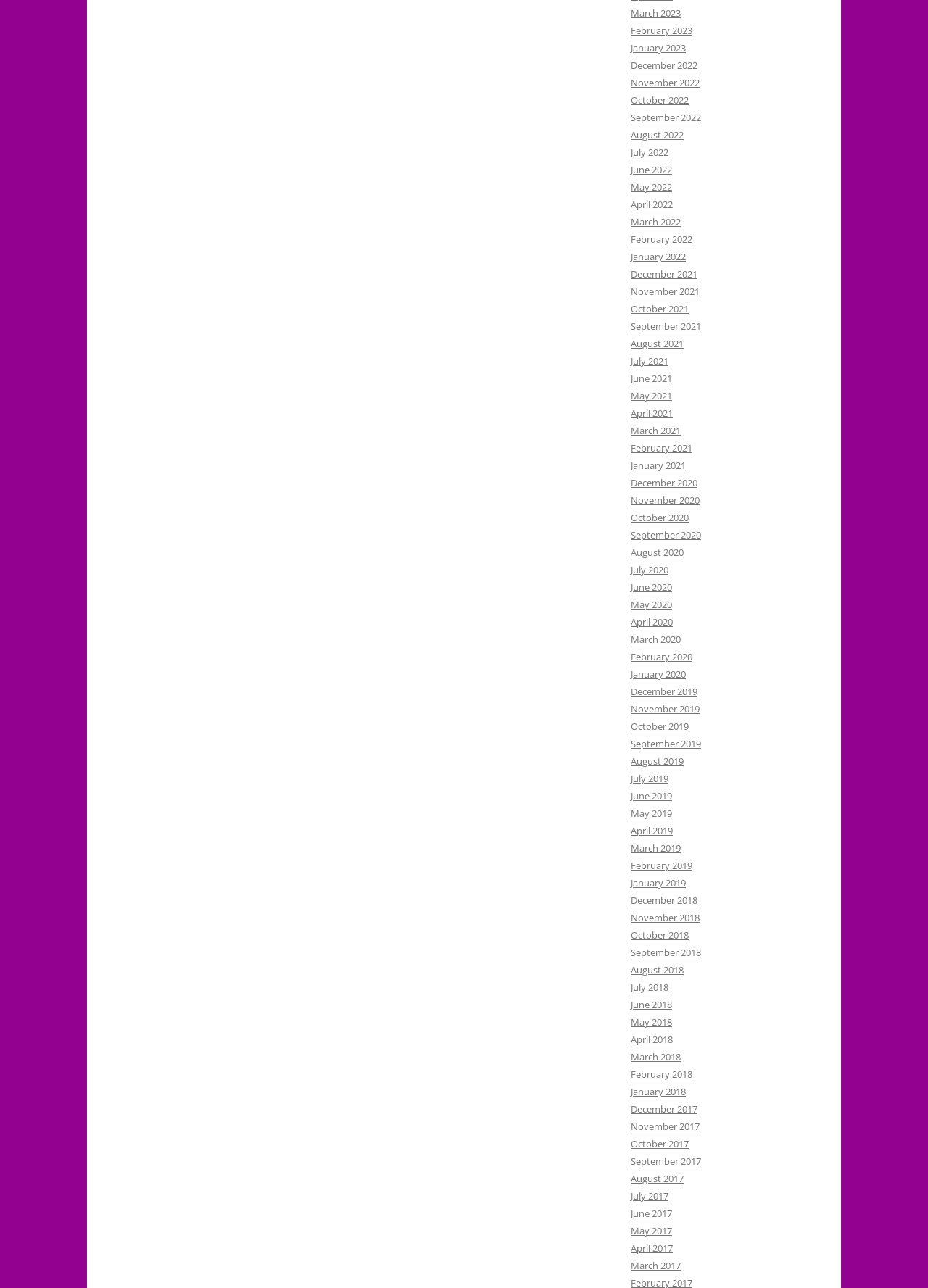Based on the provided description, "December 2022", find the bounding box of the corresponding UI element in the screenshot.

[0.68, 0.046, 0.752, 0.056]